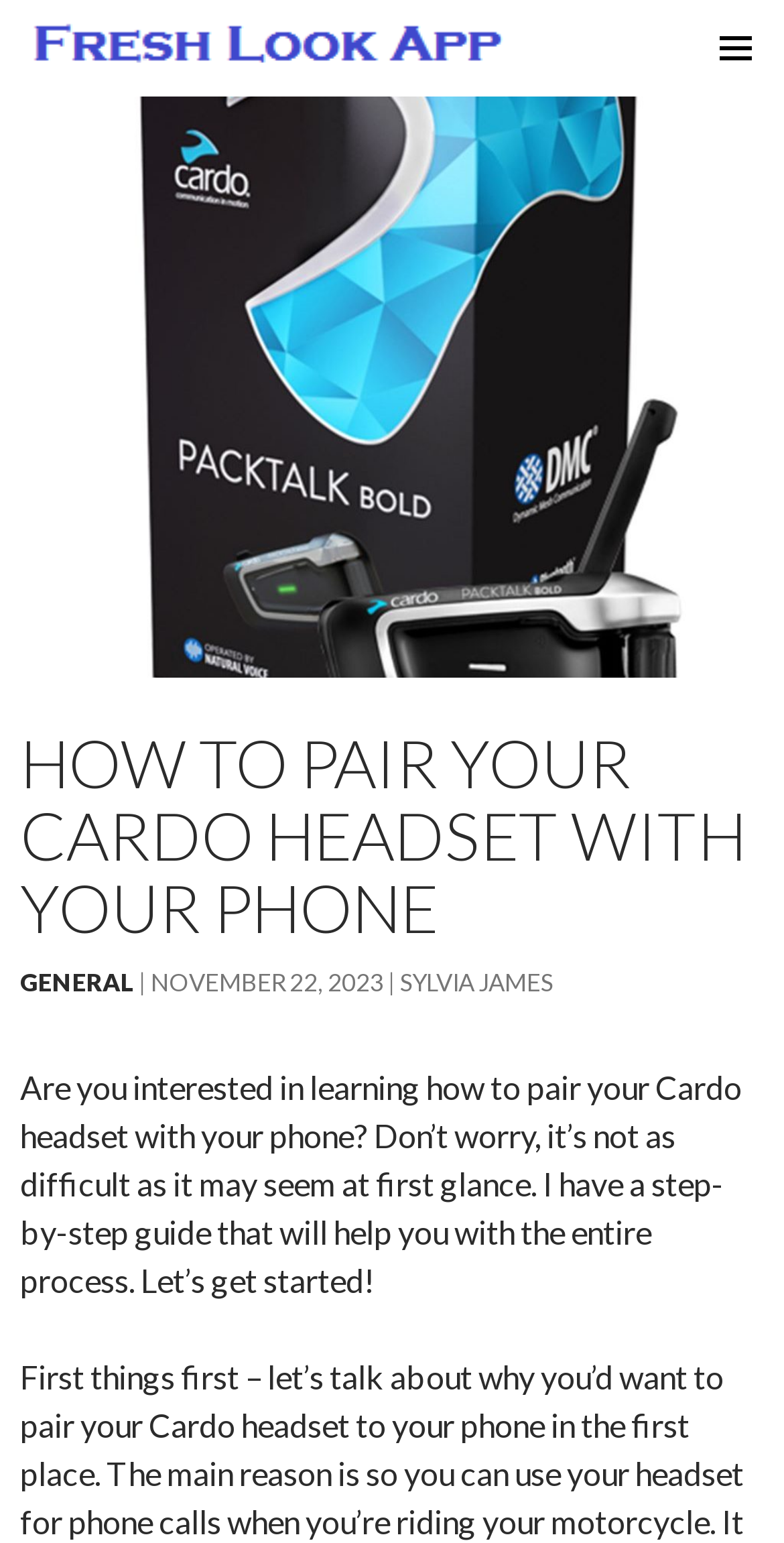What is the author of this article?
Refer to the image and provide a one-word or short phrase answer.

Sylvia James